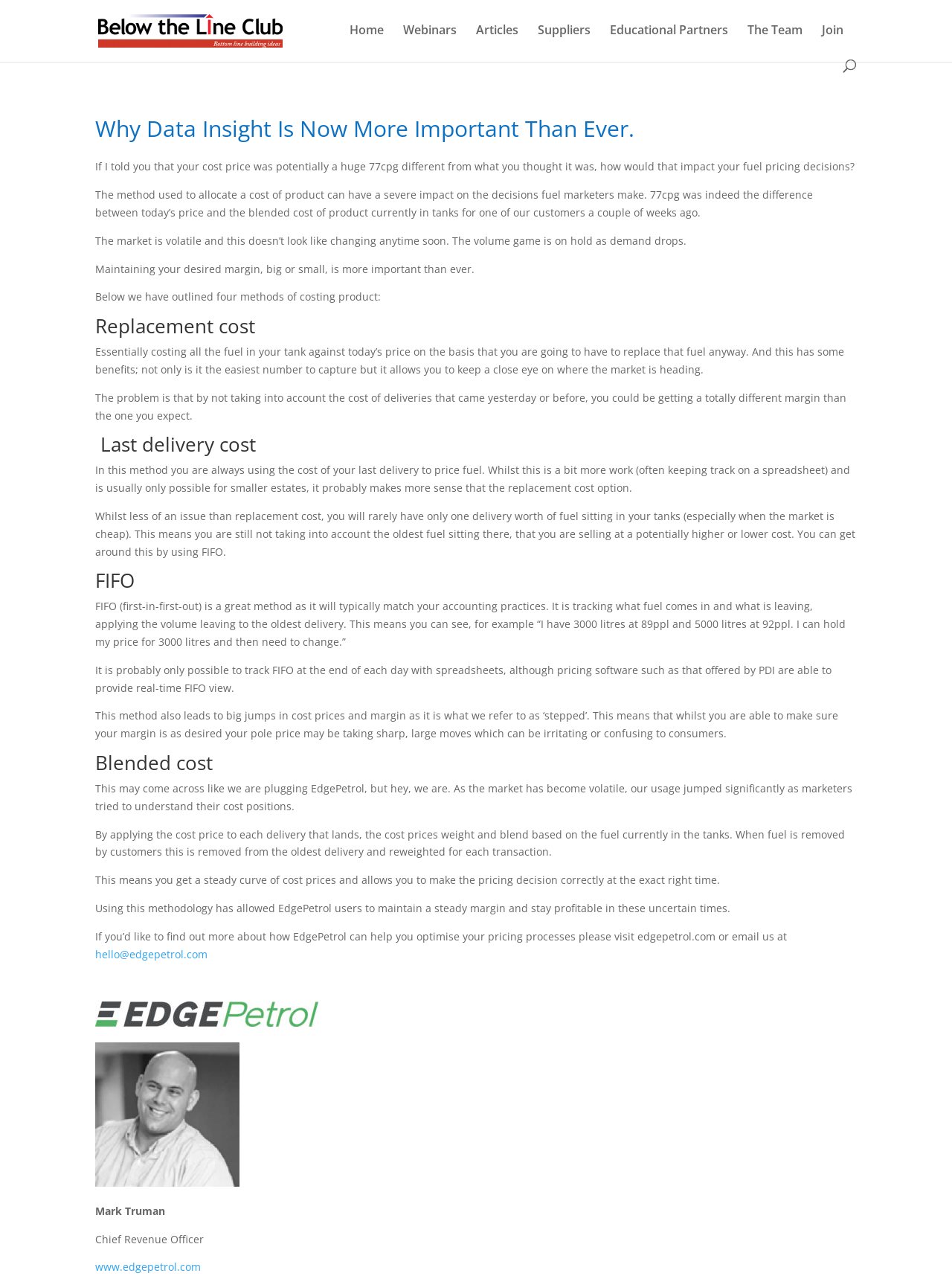Give the bounding box coordinates for the element described as: "Suppliers".

[0.565, 0.019, 0.62, 0.047]